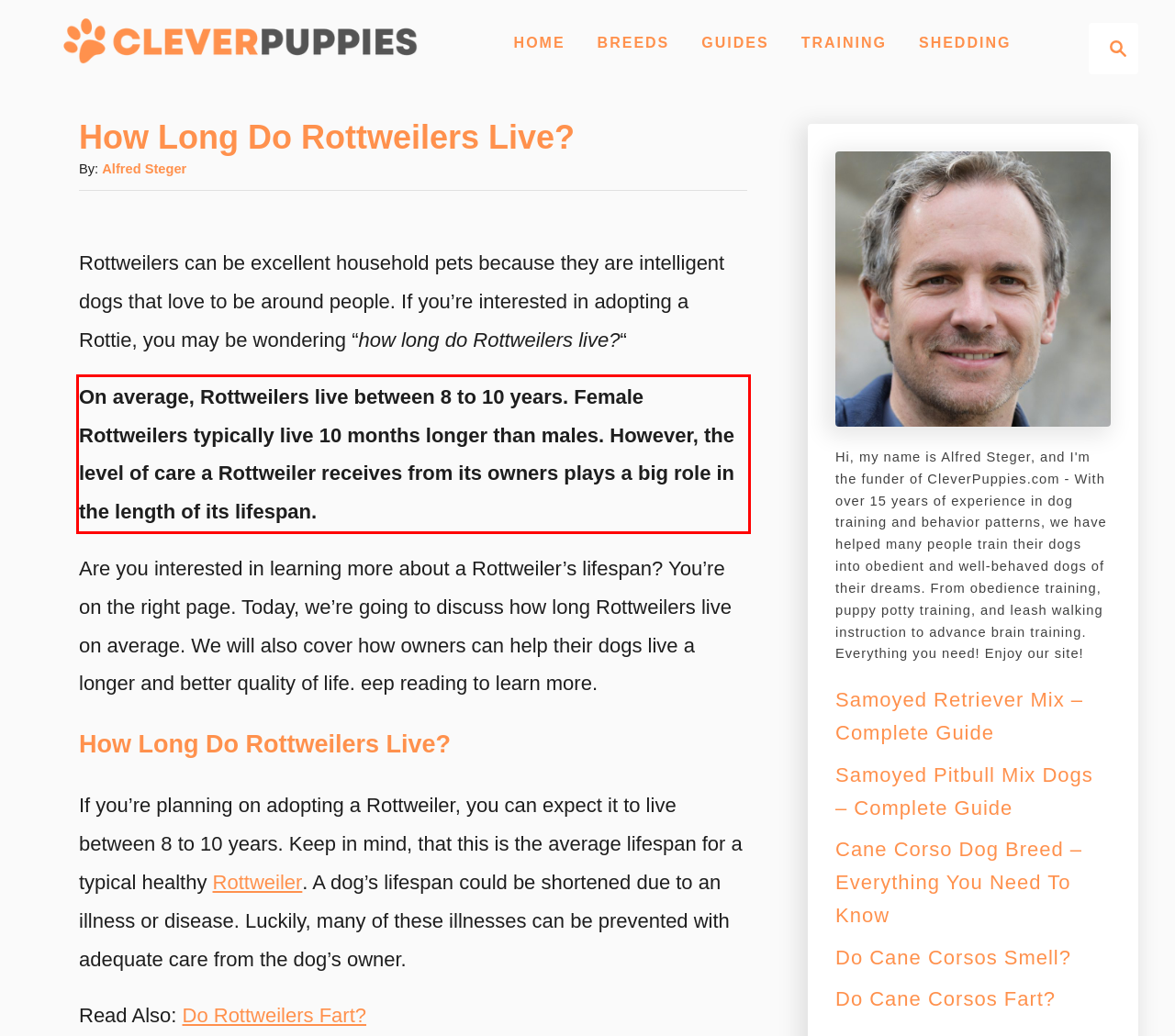Using the provided webpage screenshot, recognize the text content in the area marked by the red bounding box.

On average, Rottweilers live between 8 to 10 years. Female Rottweilers typically live 10 months longer than males. However, the level of care a Rottweiler receives from its owners plays a big role in the length of its lifespan.